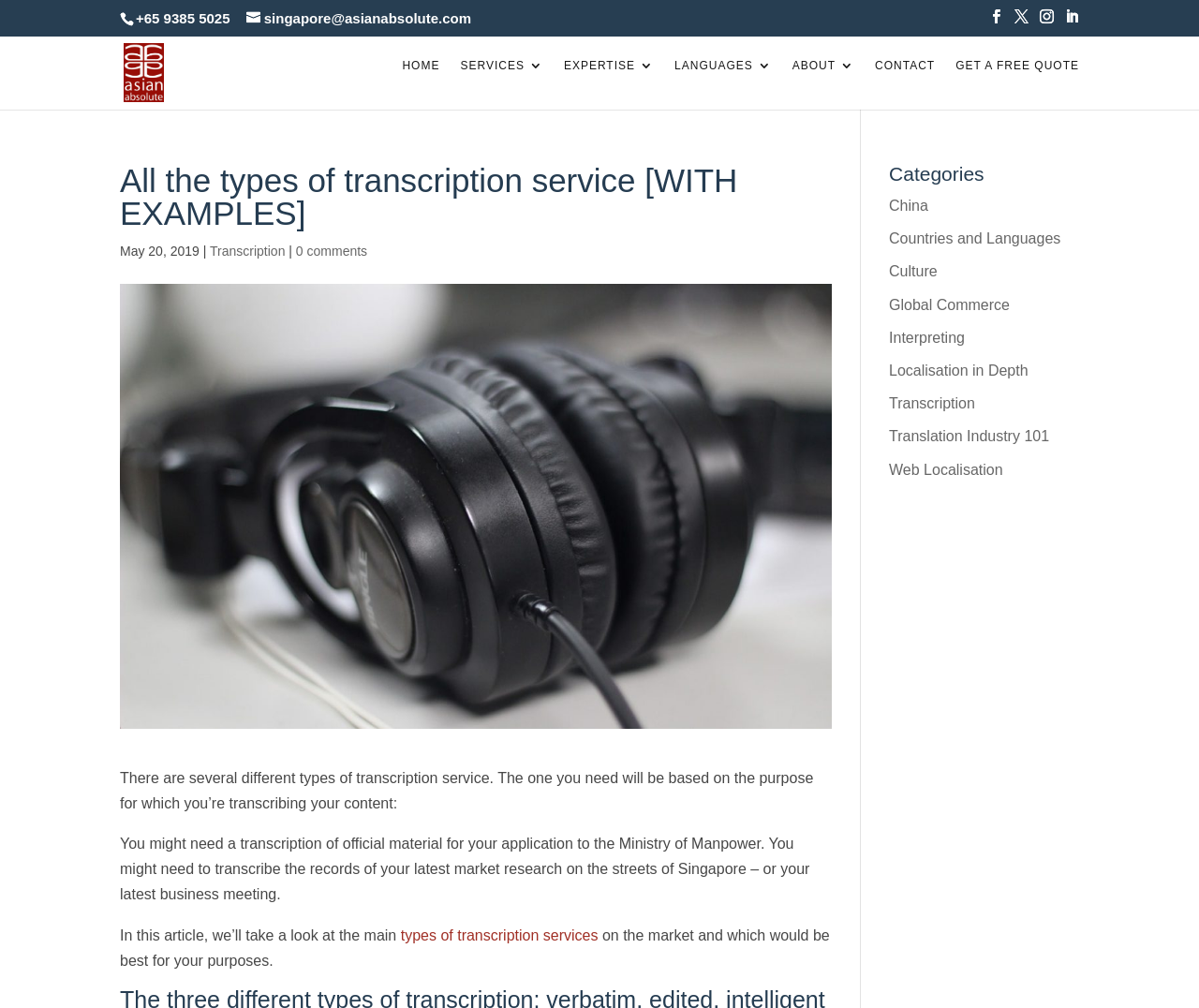Specify the bounding box coordinates of the element's region that should be clicked to achieve the following instruction: "visit the homepage". The bounding box coordinates consist of four float numbers between 0 and 1, in the format [left, top, right, bottom].

[0.335, 0.059, 0.367, 0.072]